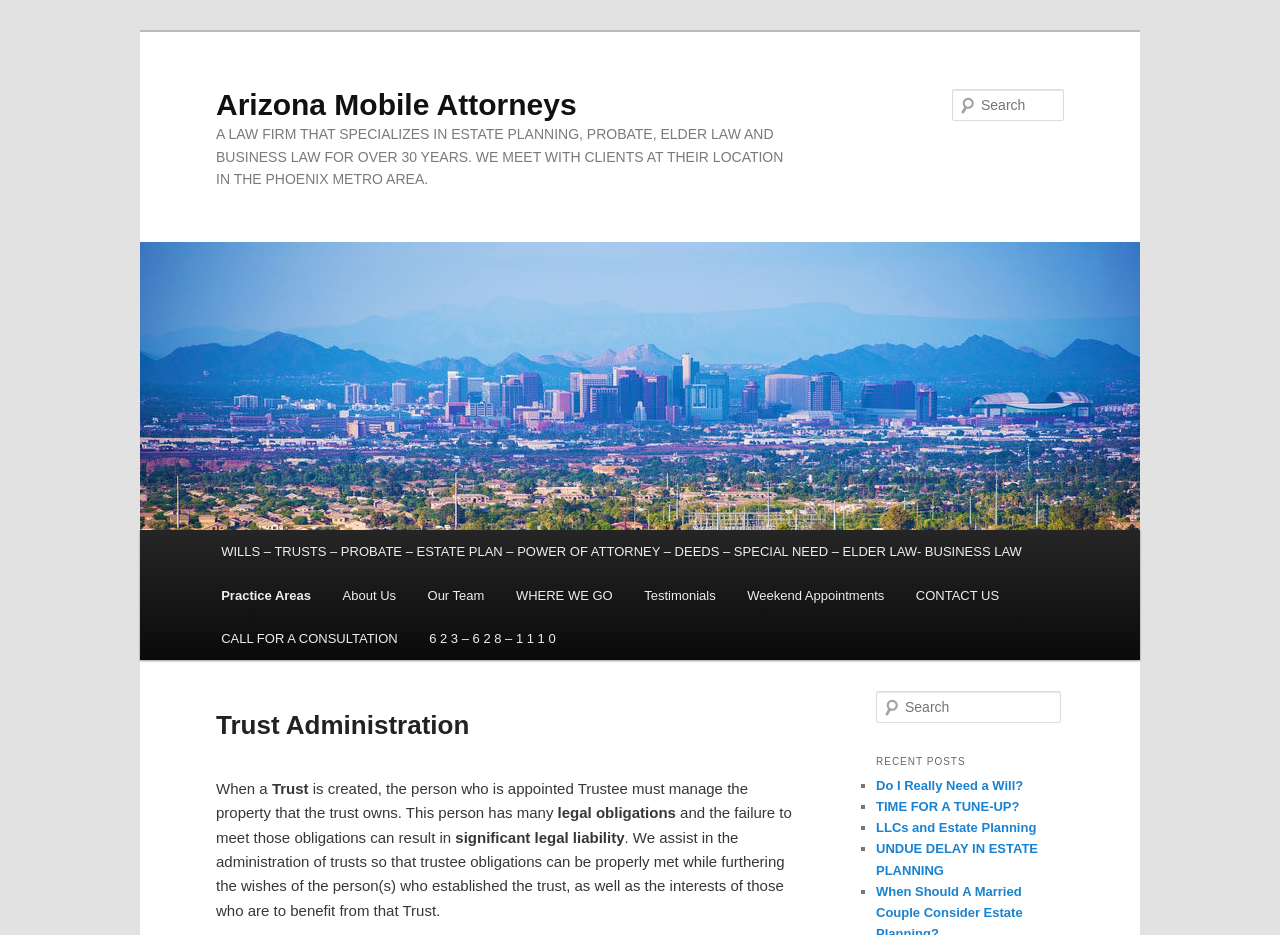Please provide a comprehensive answer to the question below using the information from the image: What is the name of the law firm?

The name of the law firm can be found in the heading element at the top of the webpage, which reads 'Arizona Mobile Attorneys'. This is also a link that likely leads to the law firm's homepage.